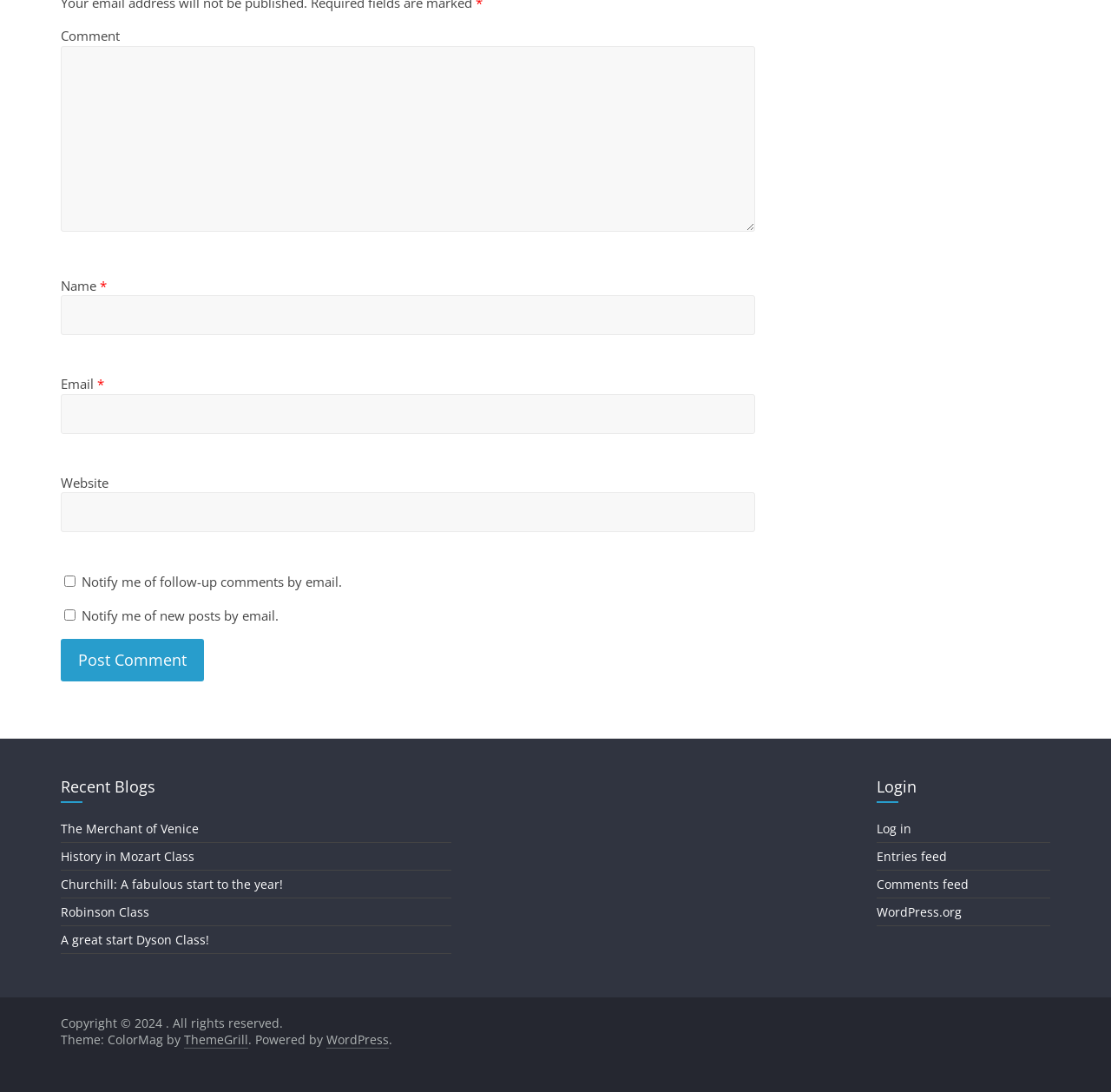Find the bounding box coordinates of the UI element according to this description: "ThemeGrill".

[0.166, 0.945, 0.223, 0.961]